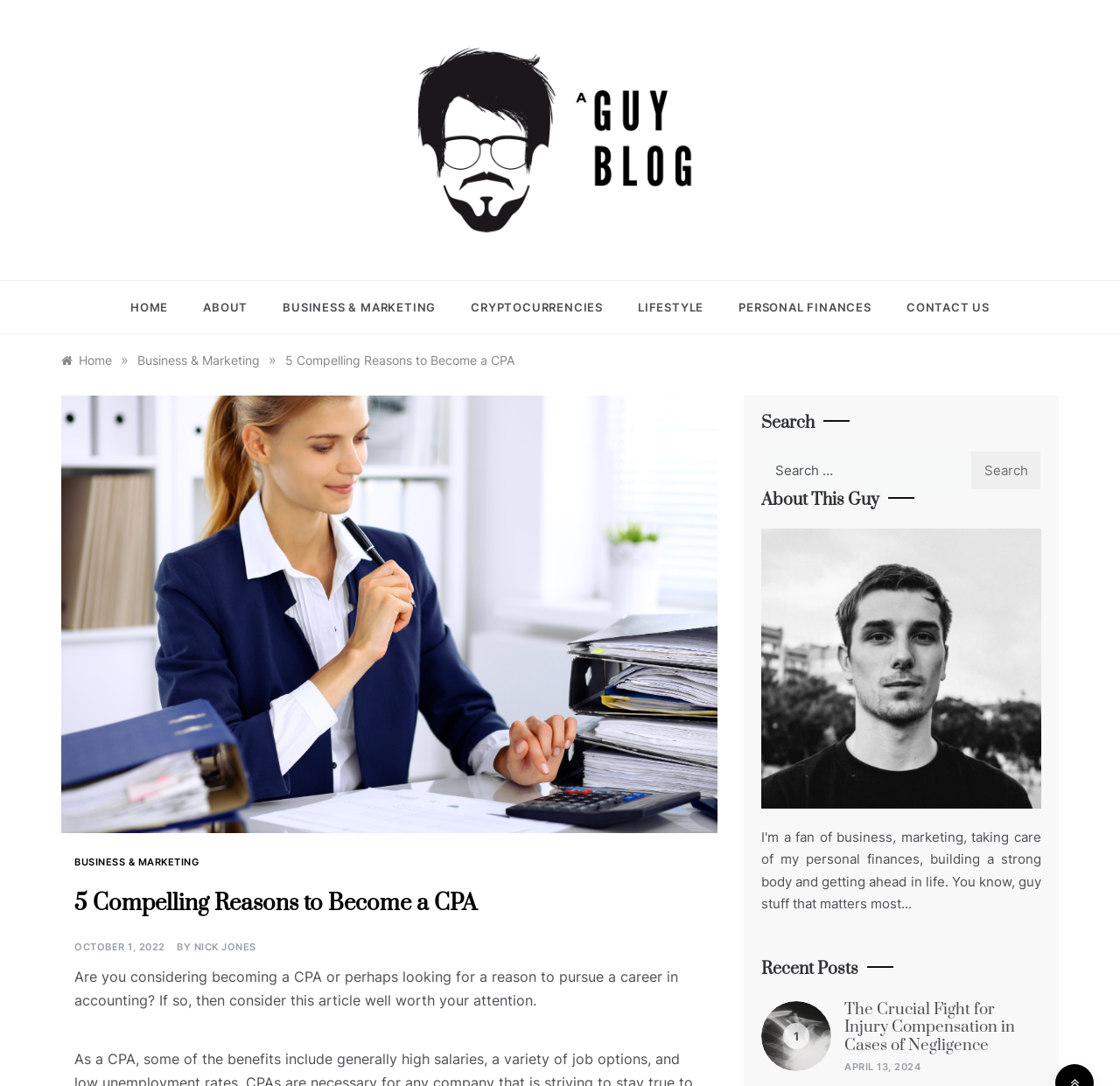Kindly determine the bounding box coordinates for the clickable area to achieve the given instruction: "Click on the 'HOME' link".

[0.116, 0.259, 0.166, 0.307]